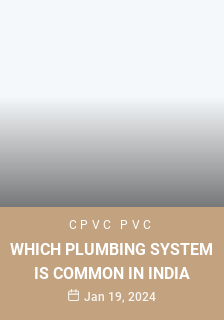Please answer the following question using a single word or phrase: 
What type of plumbing materials are focused on?

CPVC and PVC